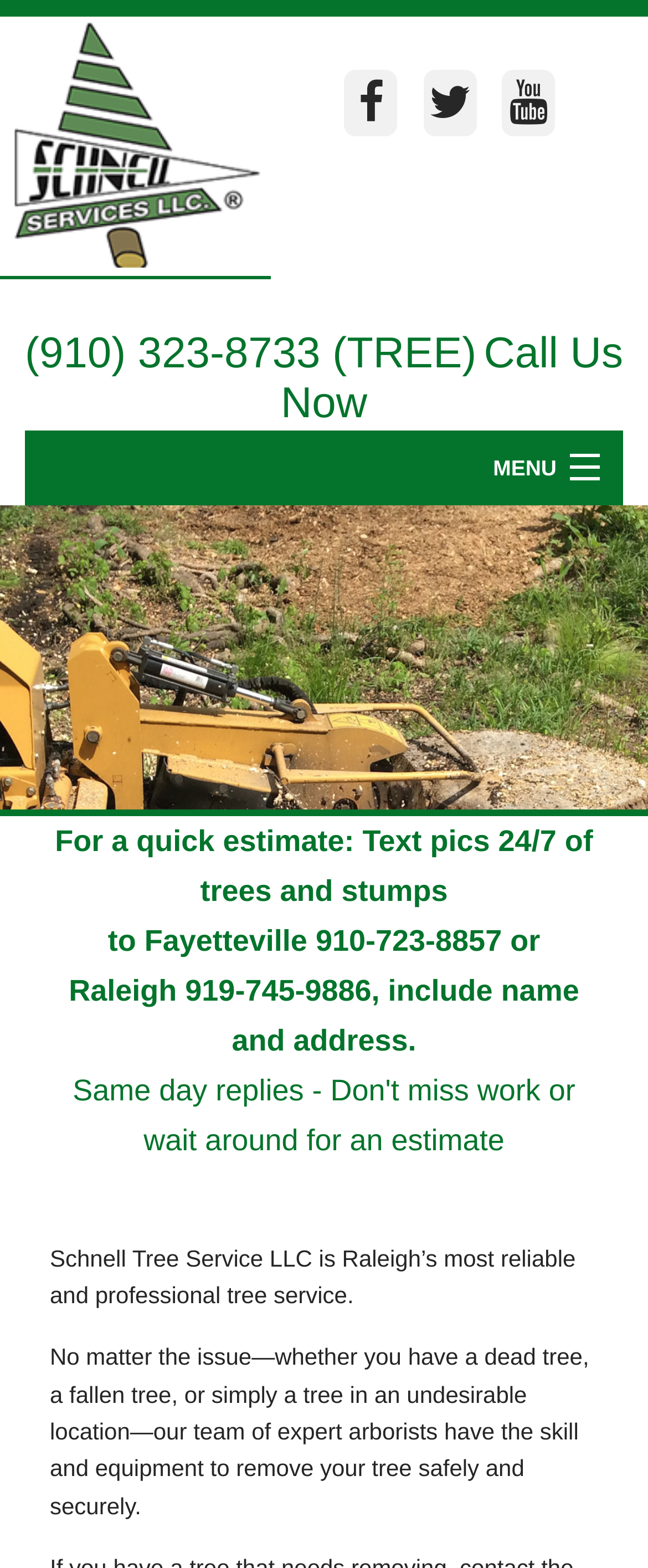Determine the bounding box coordinates of the UI element described below. Use the format (top-left x, top-left y, bottom-right x, bottom-right y) with floating point numbers between 0 and 1: (910) 323-8733 (TREE)

[0.039, 0.21, 0.735, 0.238]